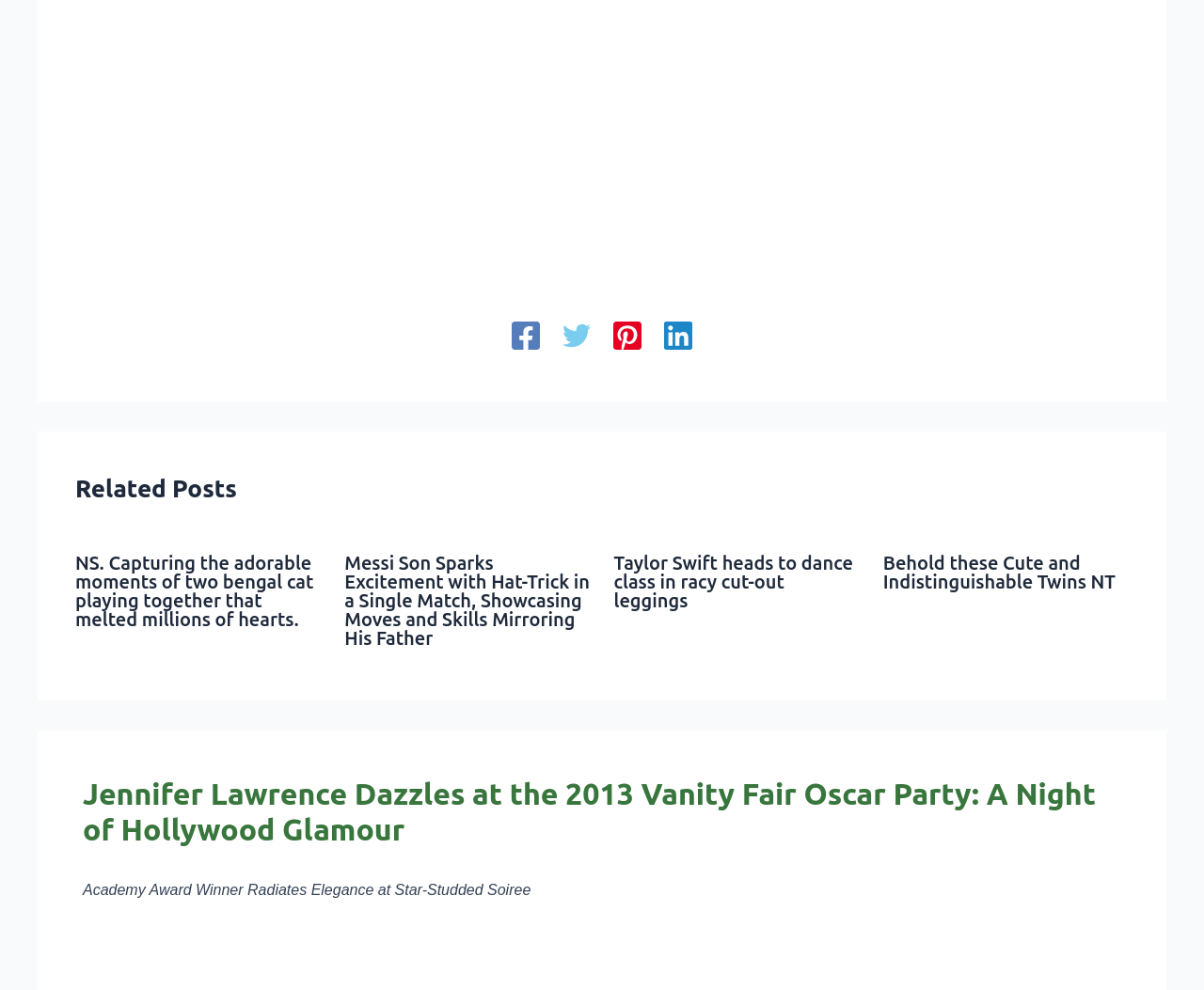Please specify the coordinates of the bounding box for the element that should be clicked to carry out this instruction: "Share on Facebook". The coordinates must be four float numbers between 0 and 1, formatted as [left, top, right, bottom].

[0.425, 0.325, 0.449, 0.356]